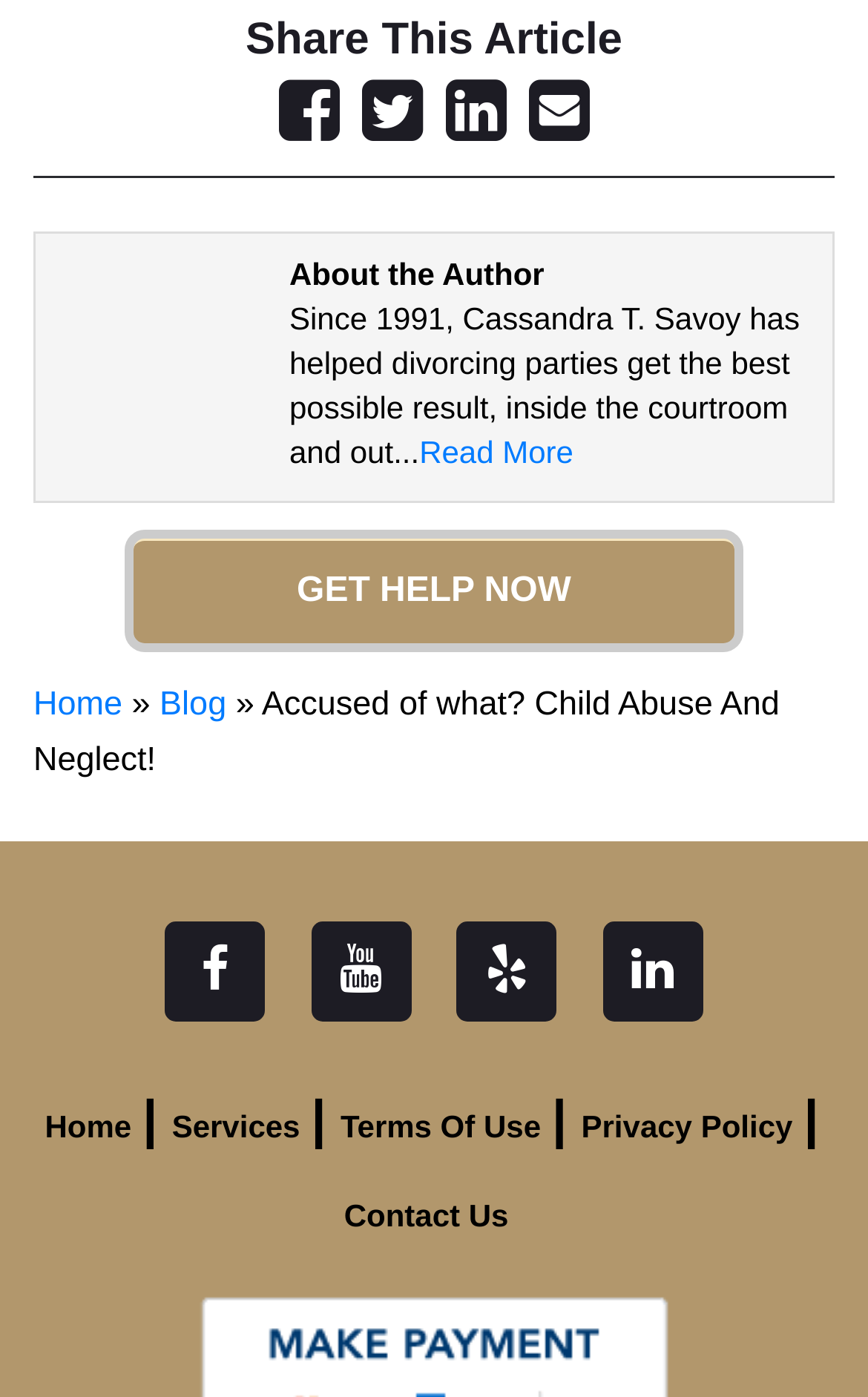Please indicate the bounding box coordinates for the clickable area to complete the following task: "Get help now". The coordinates should be specified as four float numbers between 0 and 1, i.e., [left, top, right, bottom].

[0.154, 0.385, 0.846, 0.461]